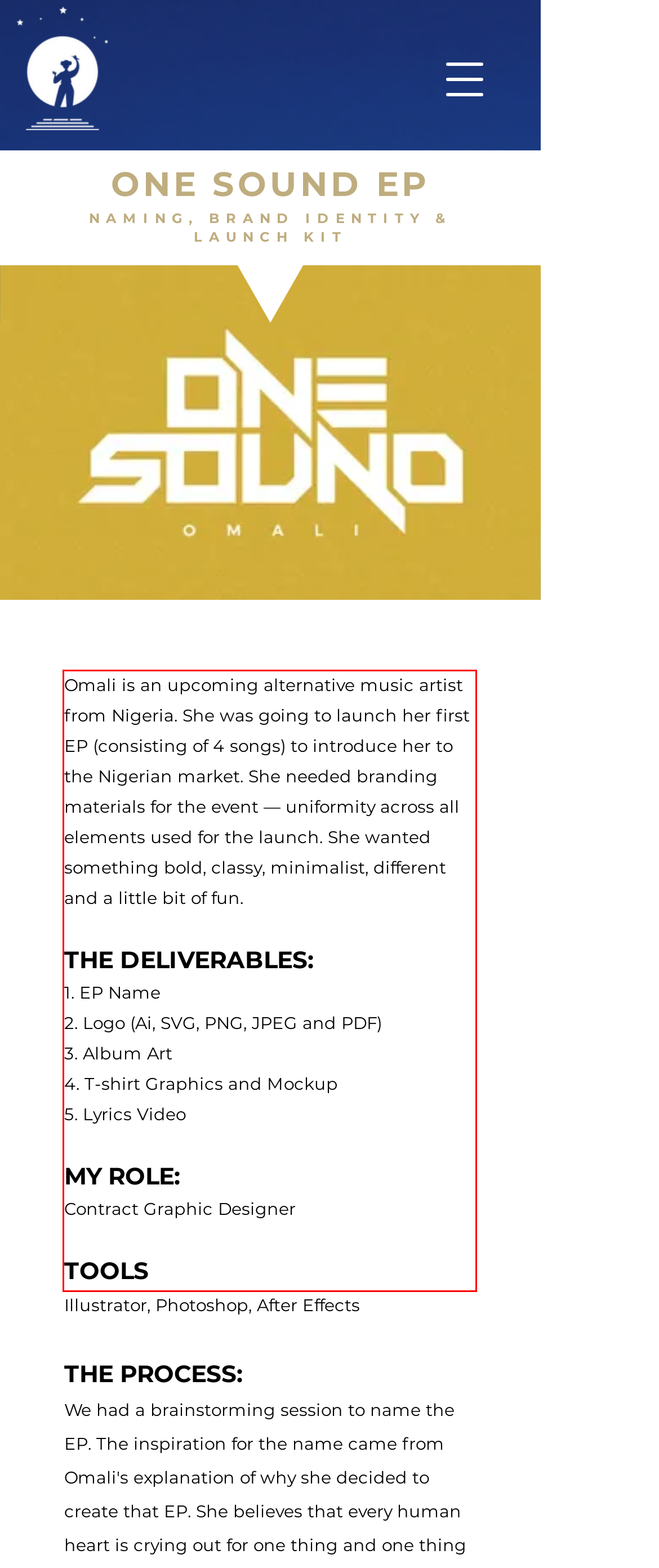Given a screenshot of a webpage, identify the red bounding box and perform OCR to recognize the text within that box.

Omali is an upcoming alternative music artist from Nigeria. She was going to launch her first EP (consisting of 4 songs) to introduce her to the Nigerian market. She needed branding materials for the event — uniformity across all elements used for the launch. She wanted something bold, classy, minimalist, different and a little bit of fun. THE DELIVERABLES: 1. EP Name 2. Logo (Ai, SVG, PNG, JPEG and PDF) 3. Album Art 4. T-shirt Graphics and Mockup 5. Lyrics Video MY ROLE: Contract Graphic Designer TOOLS